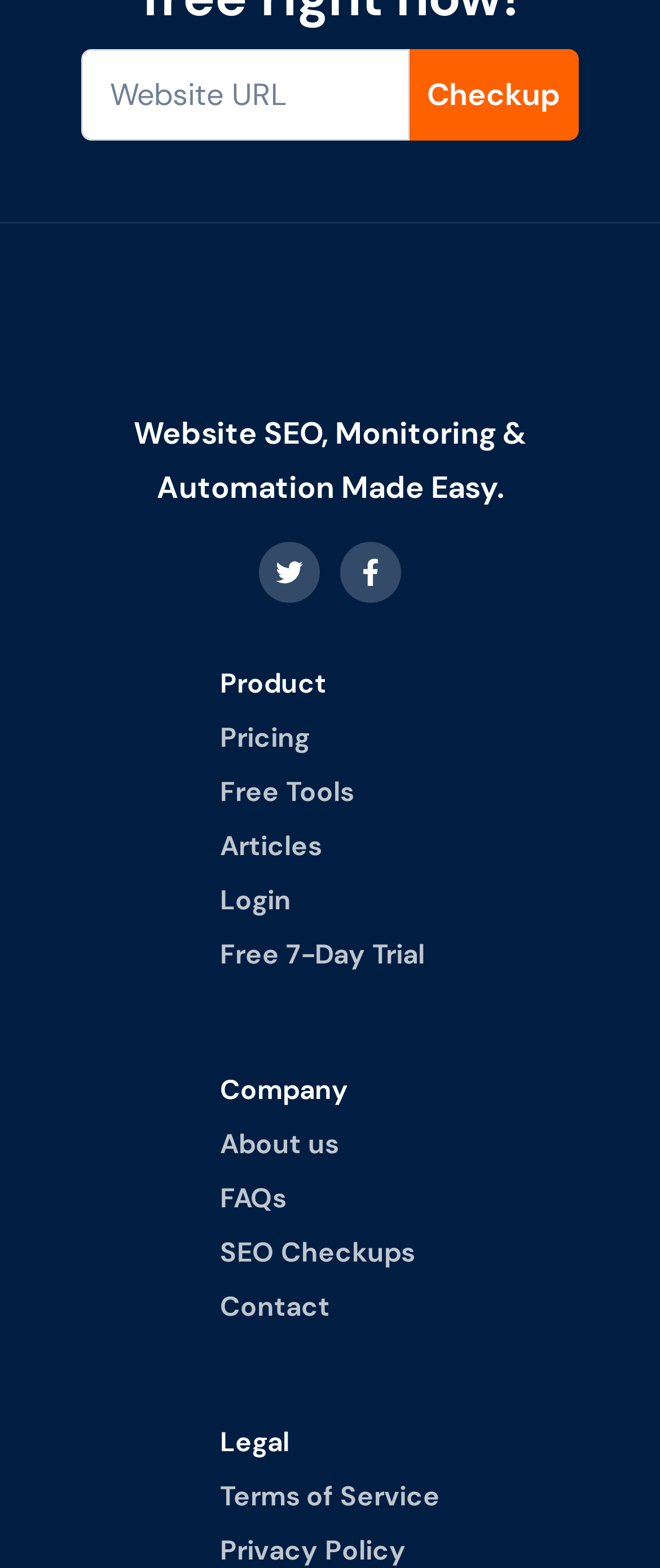Could you indicate the bounding box coordinates of the region to click in order to complete this instruction: "View Pricing".

[0.333, 0.459, 0.469, 0.482]